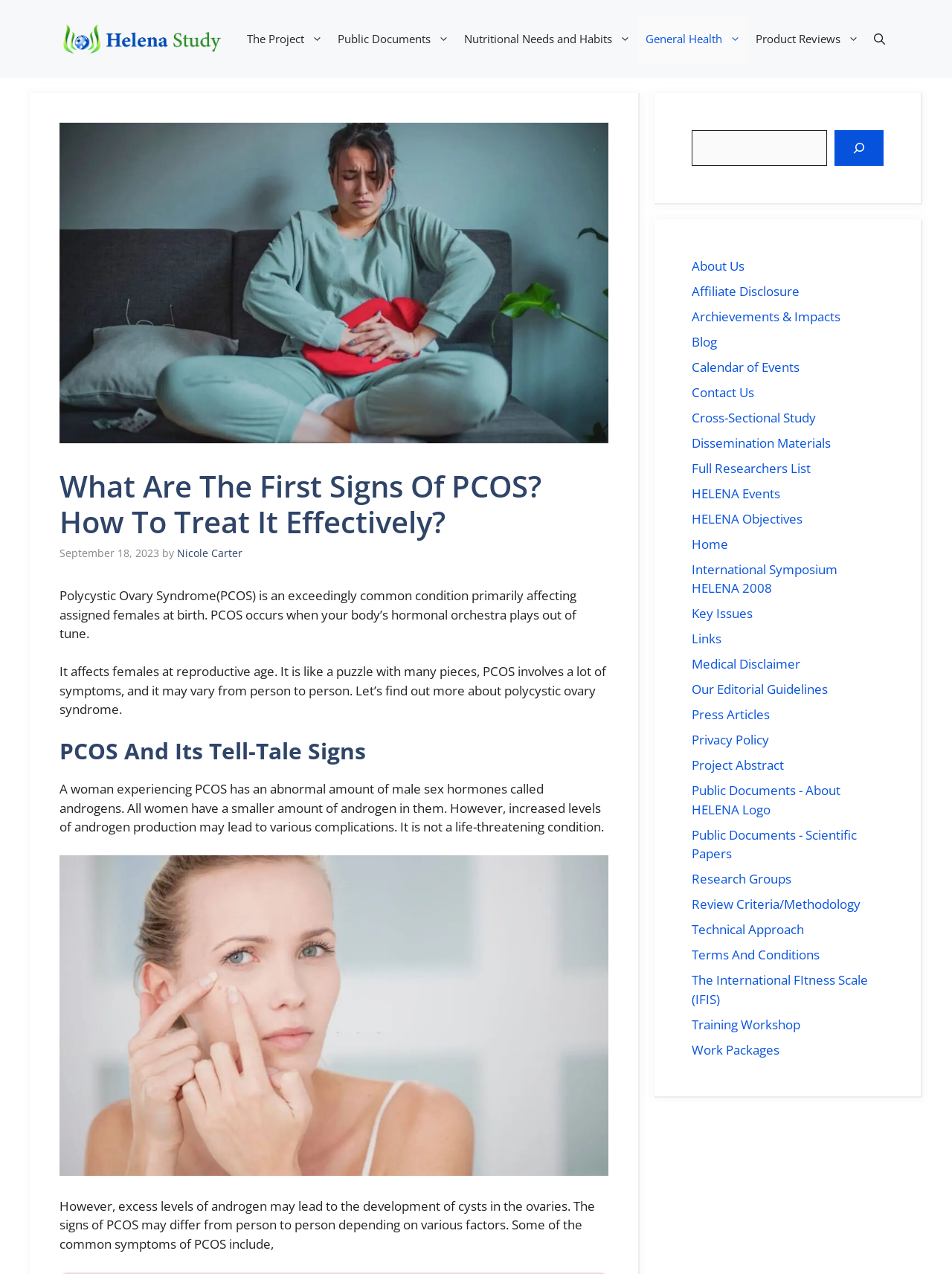For the following element description, predict the bounding box coordinates in the format (top-left x, top-left y, bottom-right x, bottom-right y). All values should be floating point numbers between 0 and 1. Description: Key Issues

[0.727, 0.475, 0.791, 0.488]